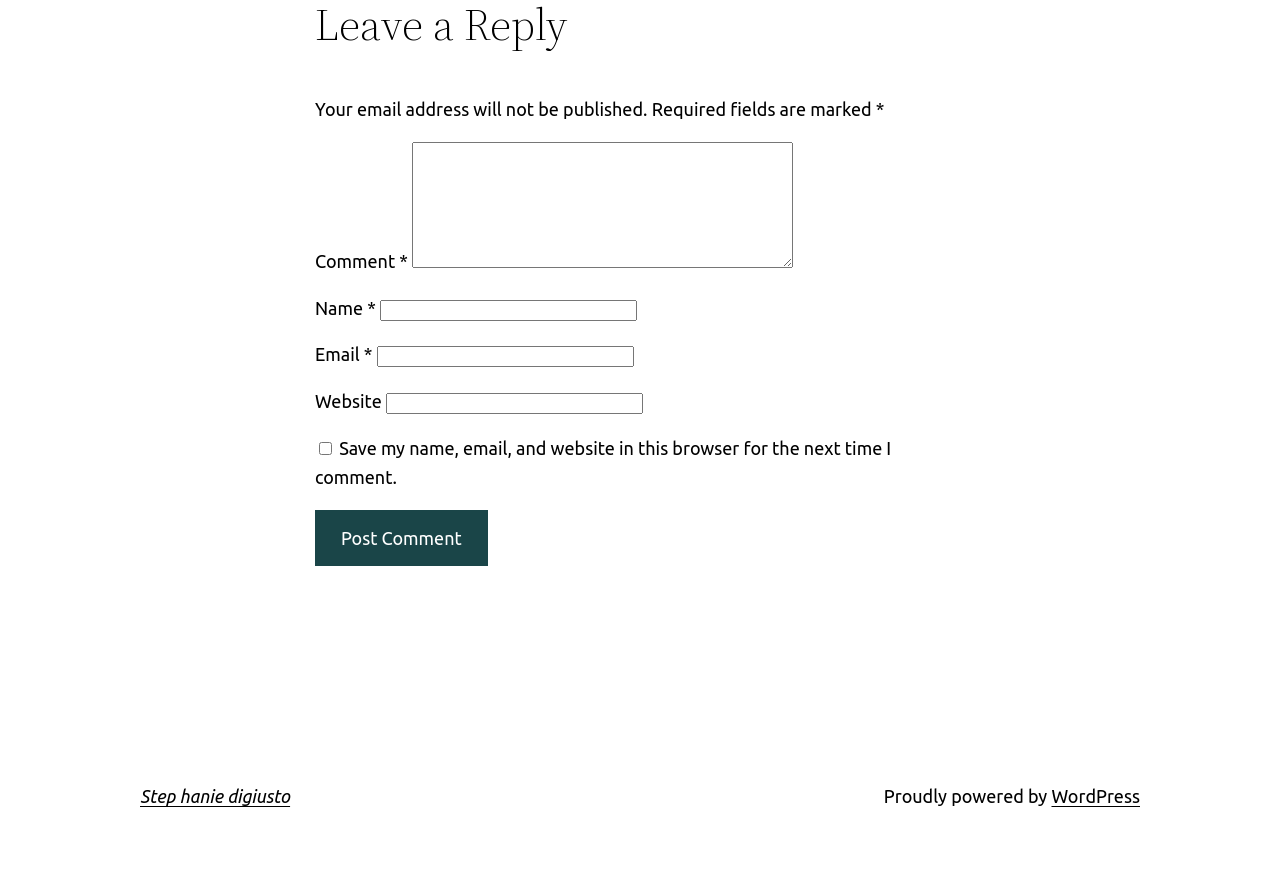What is the text of the link at the bottom left?
Carefully analyze the image and provide a thorough answer to the question.

The link at the bottom left has the text 'Step hanie digiusto' which can be found by looking at the link element with the ID 201.